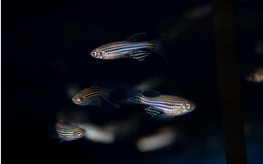What is distinctive about the bodies of zebrafish?
Give a detailed and exhaustive answer to the question.

The caption describes the zebrafish as having slender bodies adorned with distinctive horizontal stripes, which showcase a spectrum of colors that reflect light as they move.